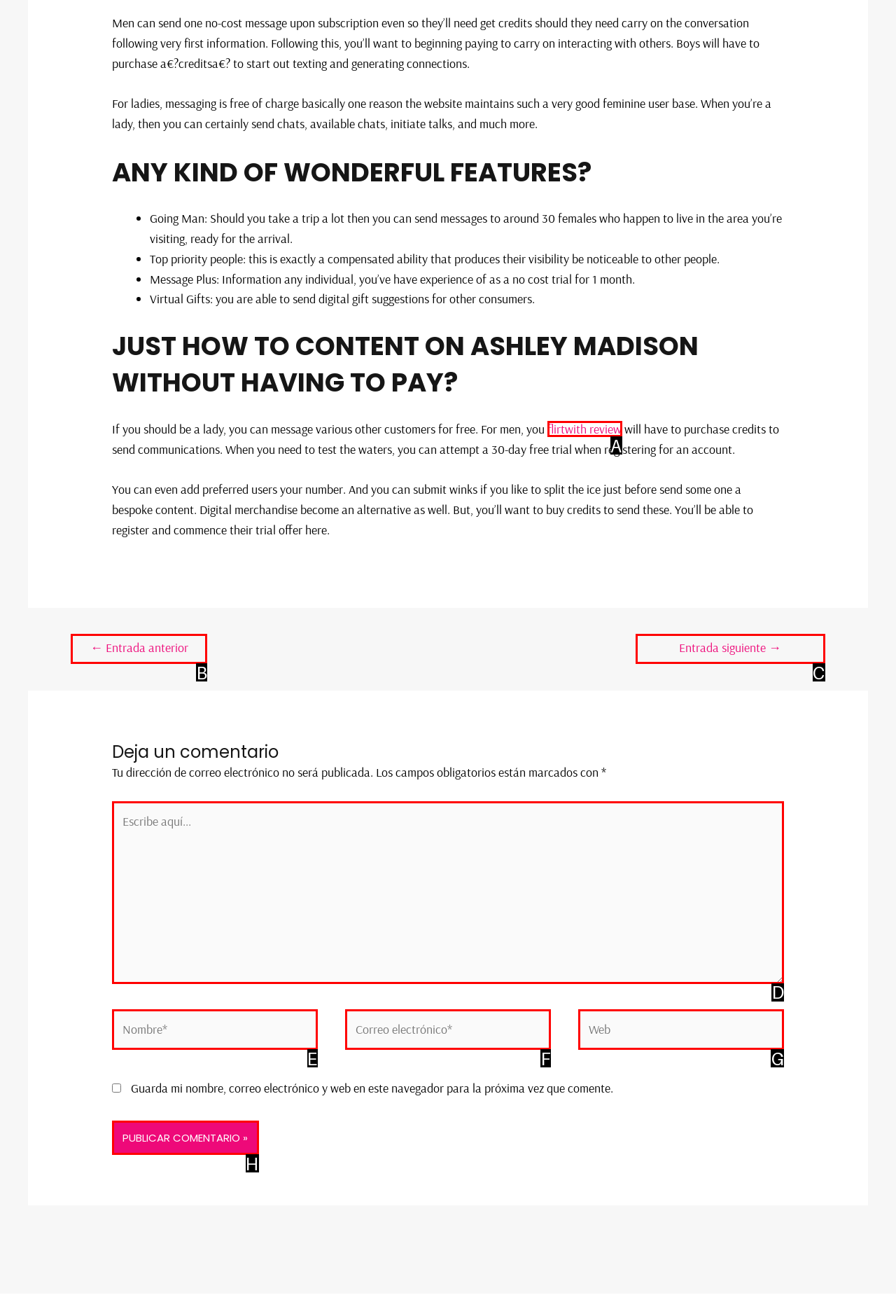Identify the HTML element to click to fulfill this task: Click the 'flirtwith review' link
Answer with the letter from the given choices.

A